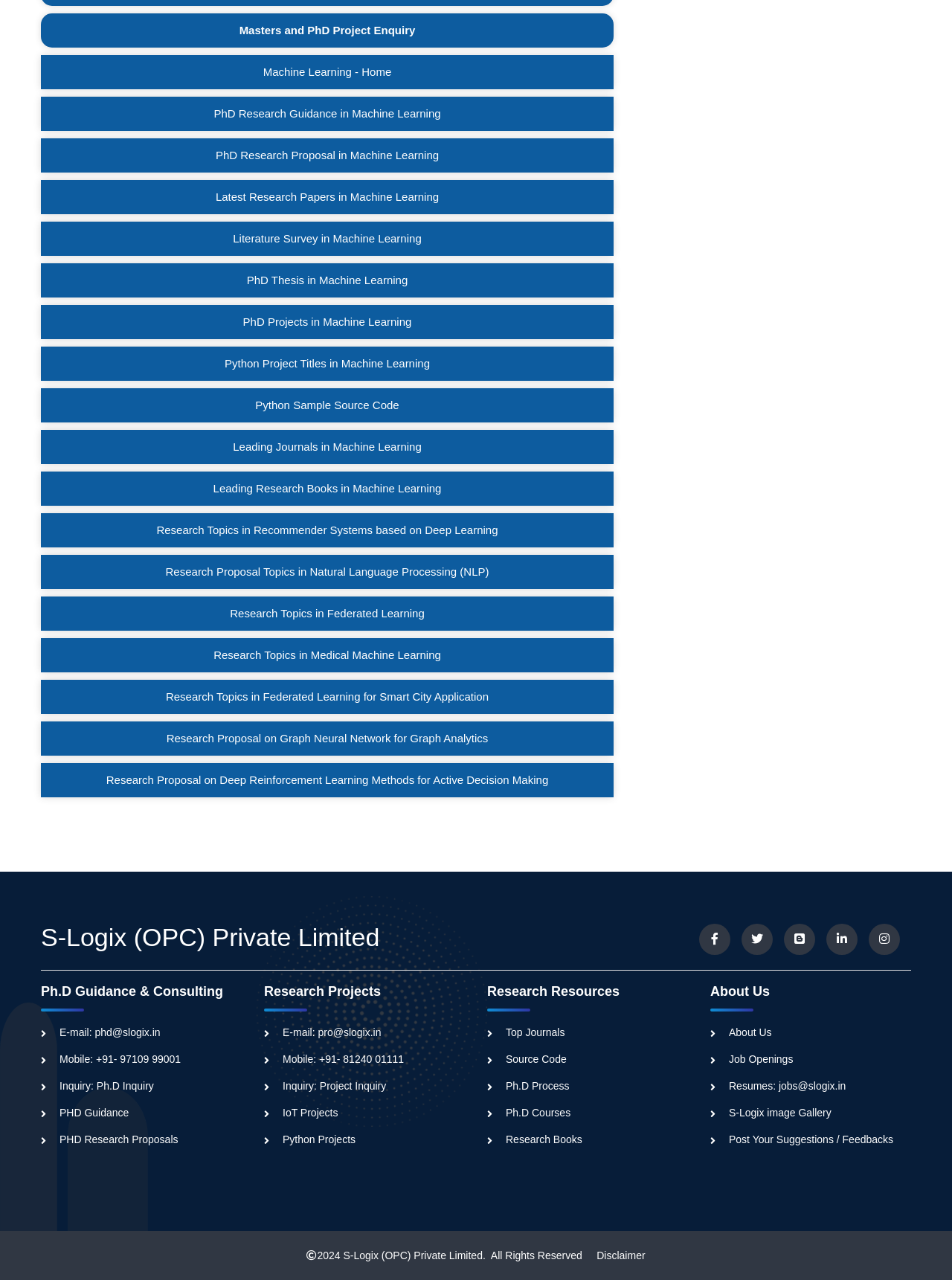Use the details in the image to answer the question thoroughly: 
What is the company name?

I found the company name by looking at the heading element with the text 'S-Logix (OPC) Private Limited' located at the bottom of the webpage.